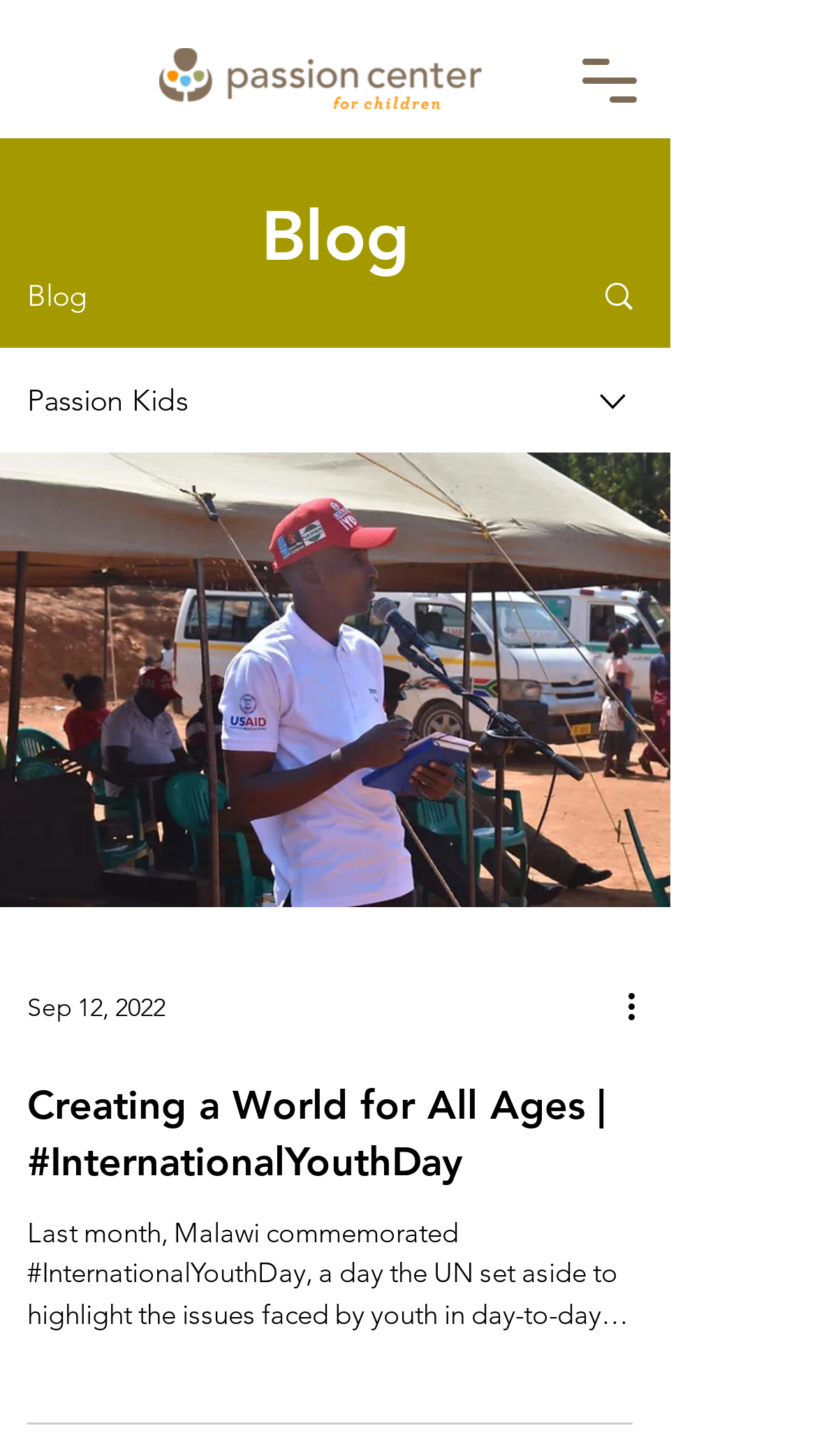Consider the image and give a detailed and elaborate answer to the question: 
What is the date mentioned in the blog post?

I found the answer by looking at the generic element with the text 'Sep 12, 2022', which is located below the blog post title and appears to be a date.